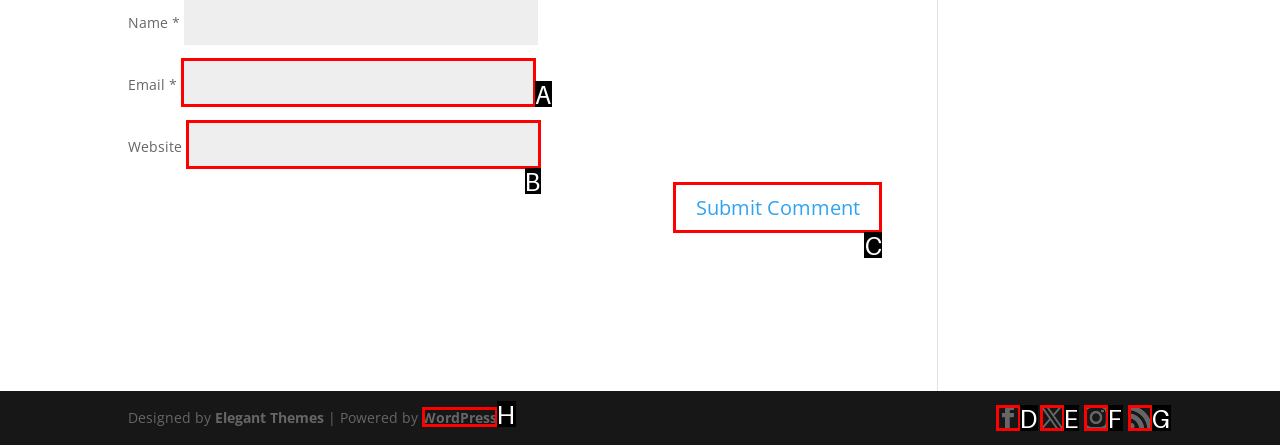Match the HTML element to the given description: parent_node: Website name="url"
Indicate the option by its letter.

B